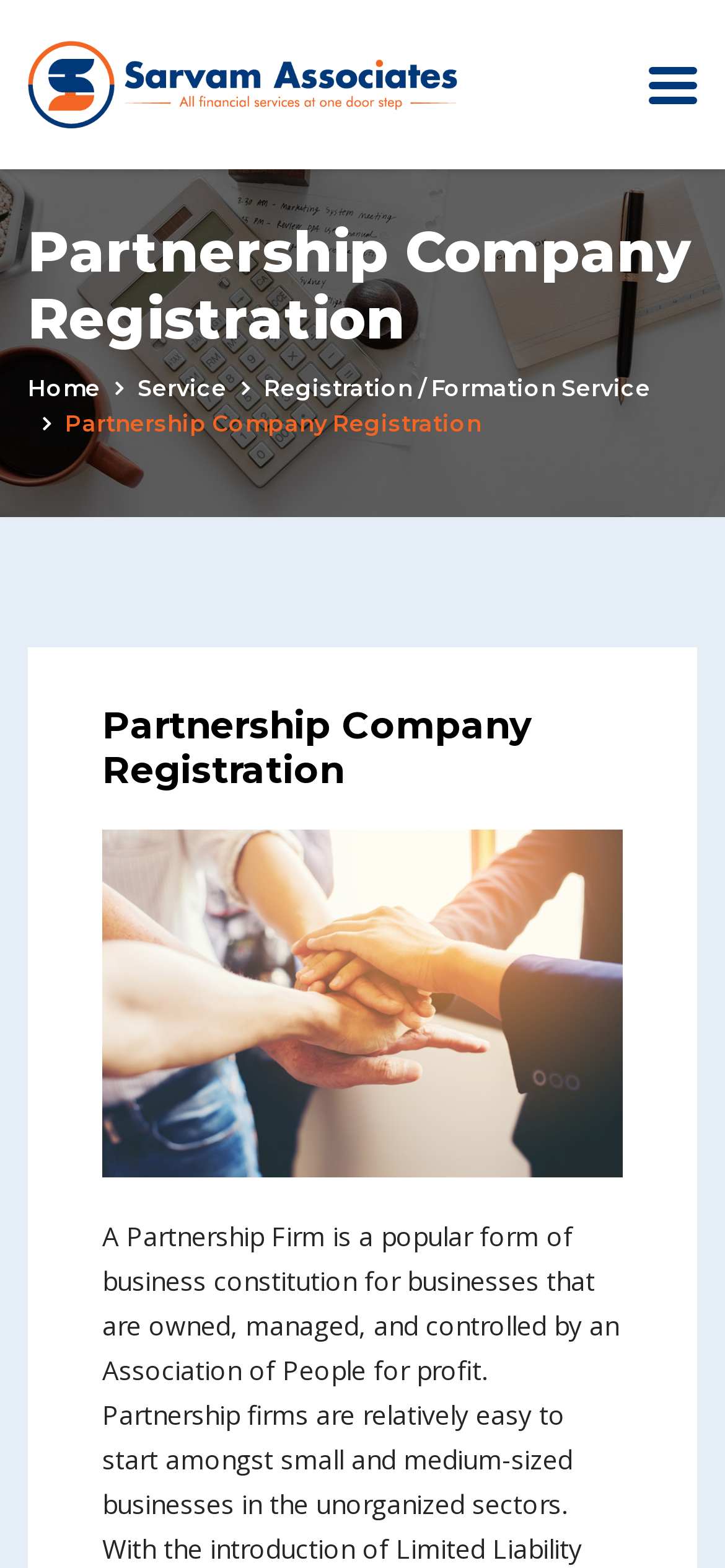Construct a comprehensive caption that outlines the webpage's structure and content.

The webpage is about partnership company registration, specifically highlighting the services offered by Sarvam Associates. At the top left corner, there is a link to Sarvam Associates accompanied by an image of the same name. 

Below the Sarvam Associates link, there is a prominent heading that reads "Partnership Company Registration". On the top right corner, there is a button with no text. 

The webpage has a navigation menu with three links: "Home", "Service", and "Registration / Formation Service", which are positioned horizontally and centered at the top of the page. 

Further down, there is a section with a heading "Partnership Company Registration" and an image related to partnership company registration. This section appears to be the main content area of the webpage. 

At the bottom right corner, there is a link with an icon, possibly a social media link or a contact link. The webpage also provides a brief description of a partnership, stating that it is a business owned by at least two partners, and that the company helps in starting a partnership firm in India.